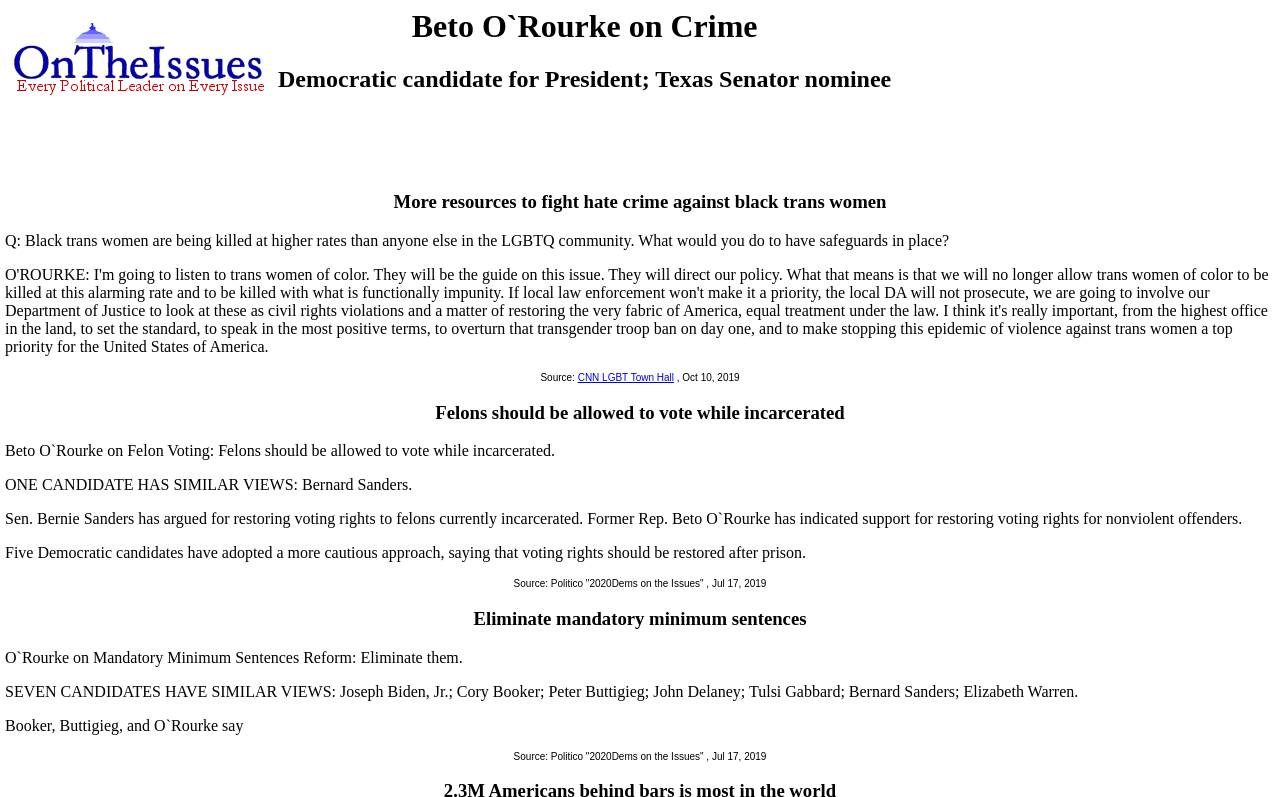What is the source of the information on Beto O'Rourke's stance on felon voting?
Please answer the question with a single word or phrase, referencing the image.

Politico